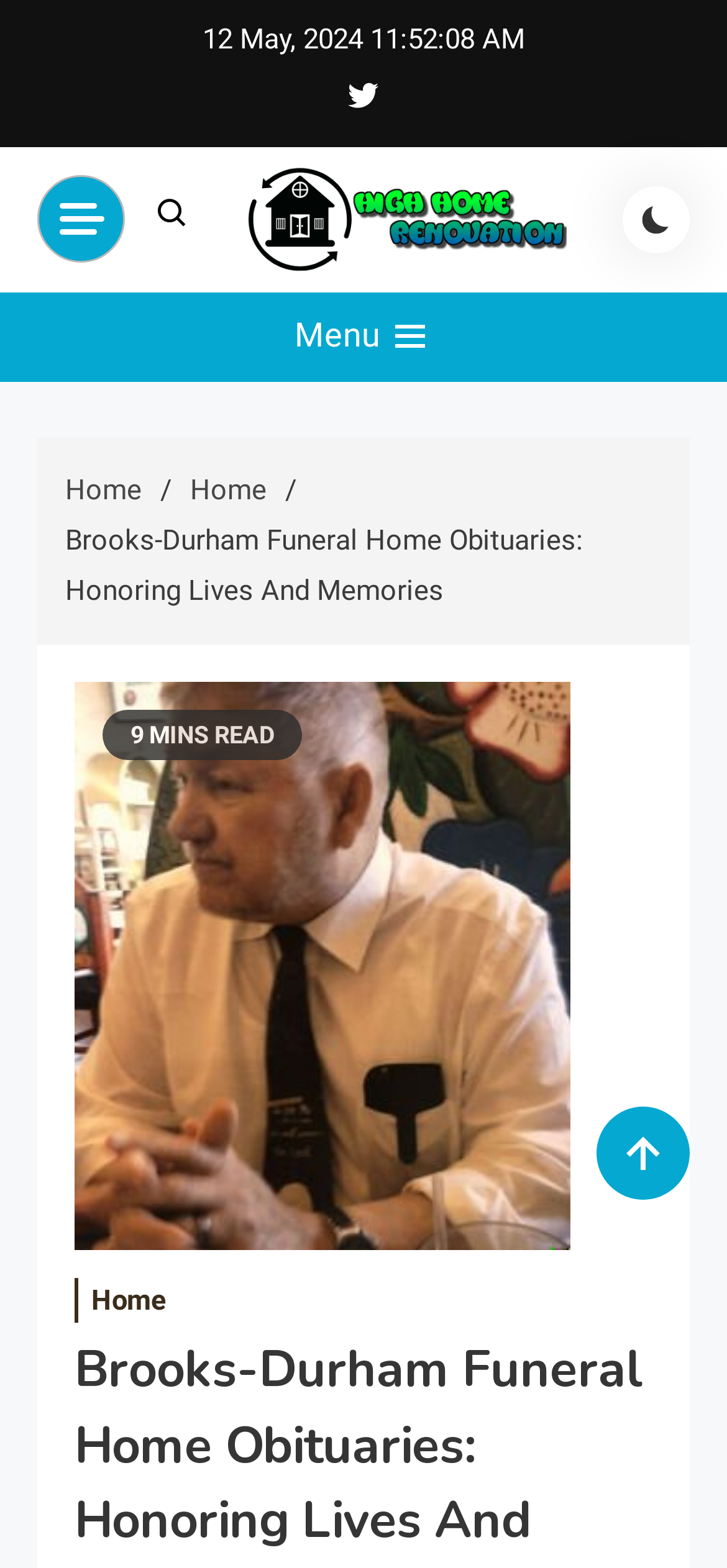What is the name of the funeral home?
Please ensure your answer to the question is detailed and covers all necessary aspects.

I found the name 'Brooks-Durham Funeral Home' on the webpage, which is likely the name of the funeral home that the webpage is about, as it appears in the title and other sections of the page.